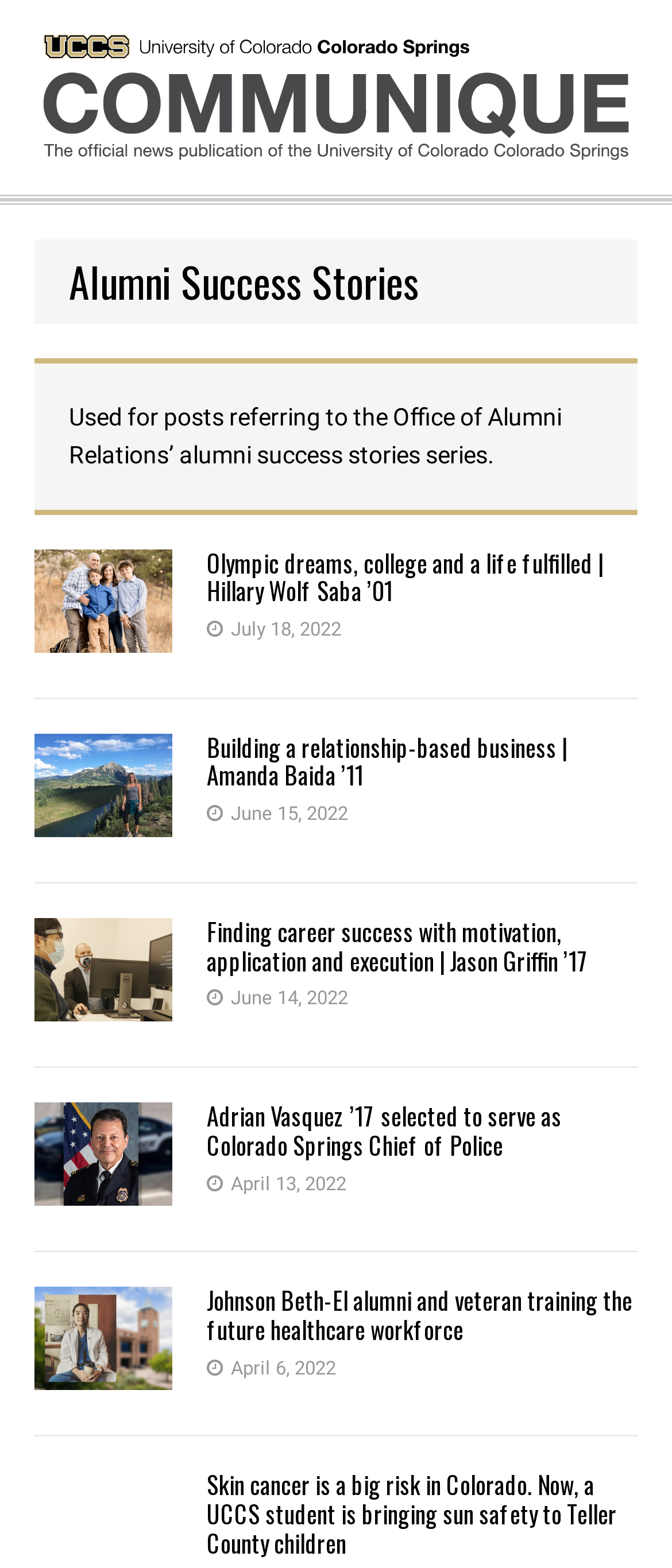Provide the bounding box coordinates of the area you need to click to execute the following instruction: "View the article about Amanda Baida ’11".

[0.308, 0.464, 0.844, 0.506]